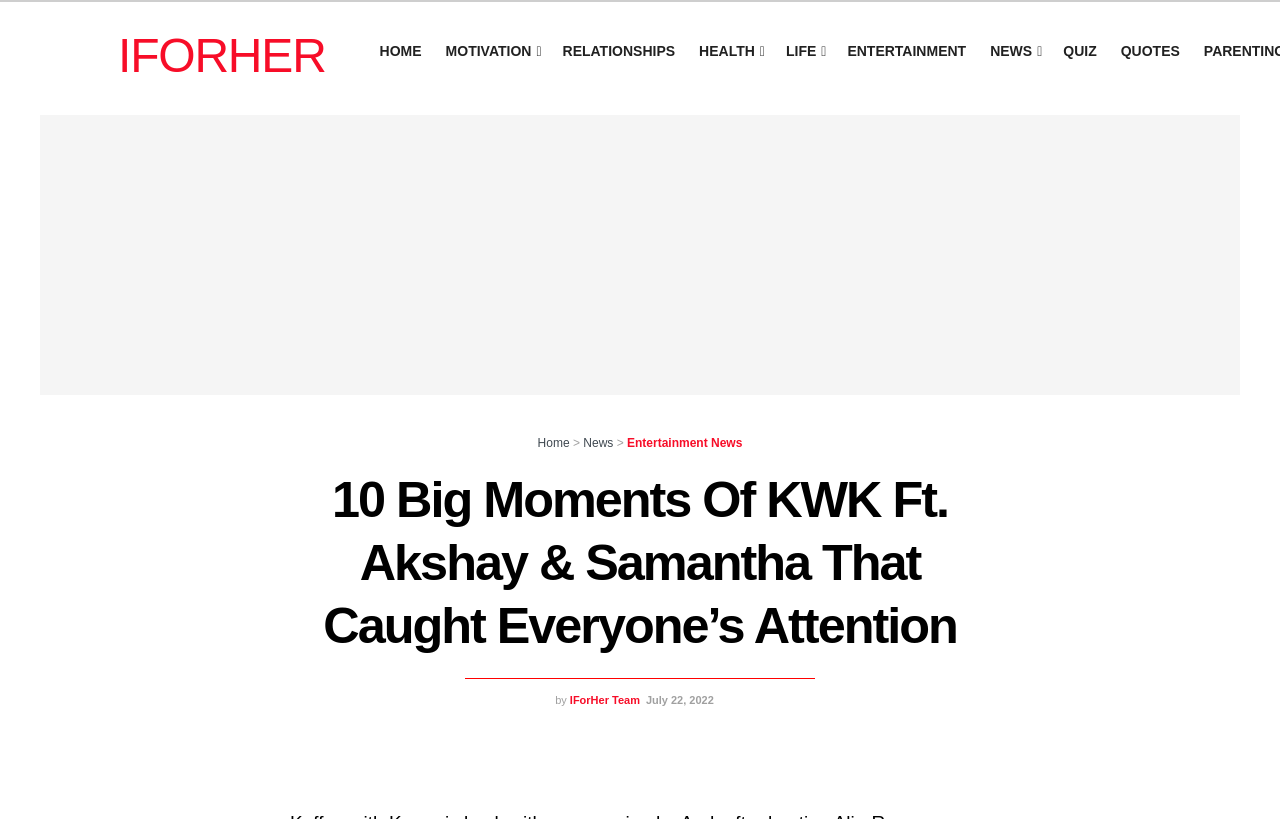Can you determine the bounding box coordinates of the area that needs to be clicked to fulfill the following instruction: "read entertainment news"?

[0.49, 0.532, 0.58, 0.549]